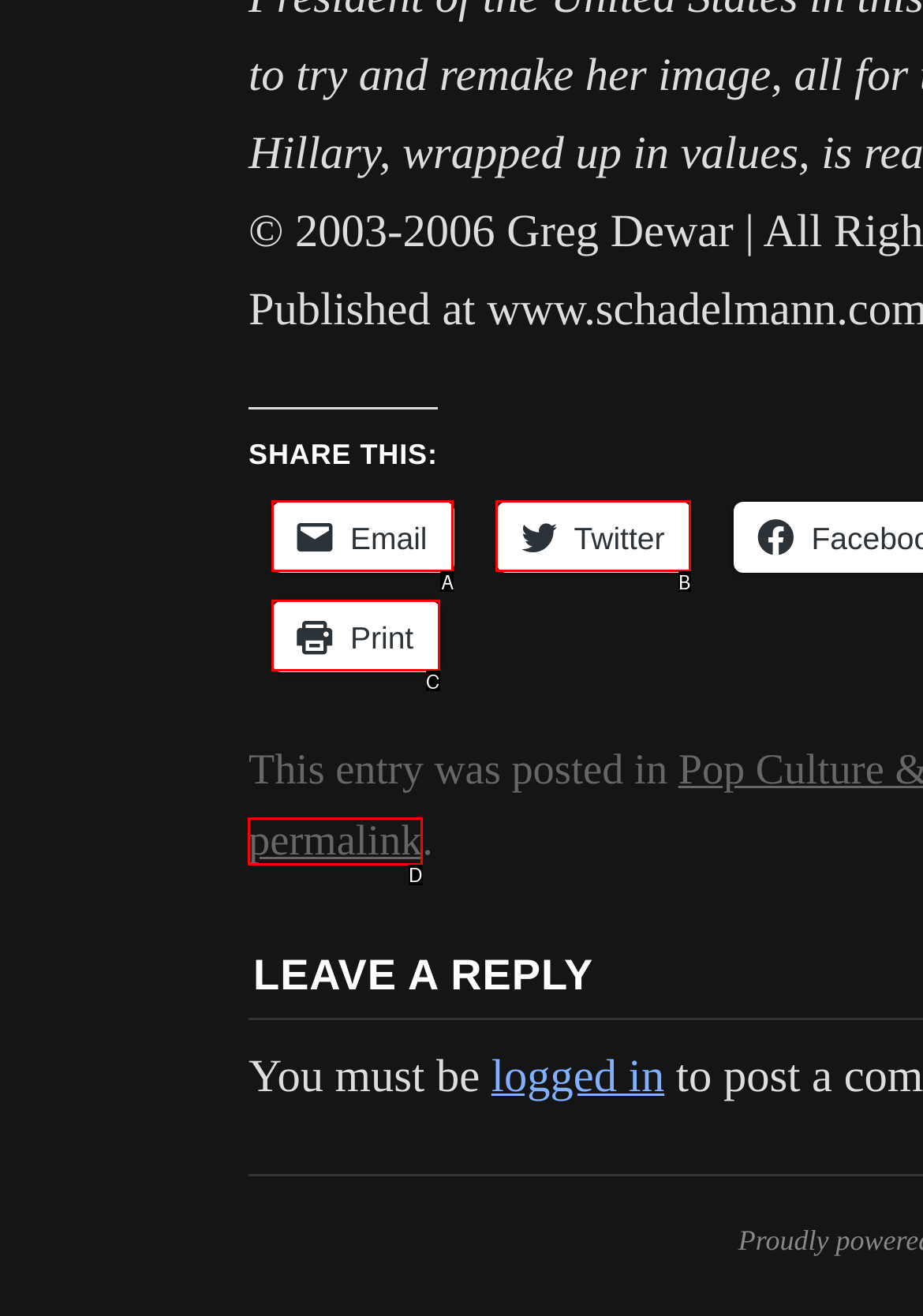With the provided description: Print, select the most suitable HTML element. Respond with the letter of the selected option.

C